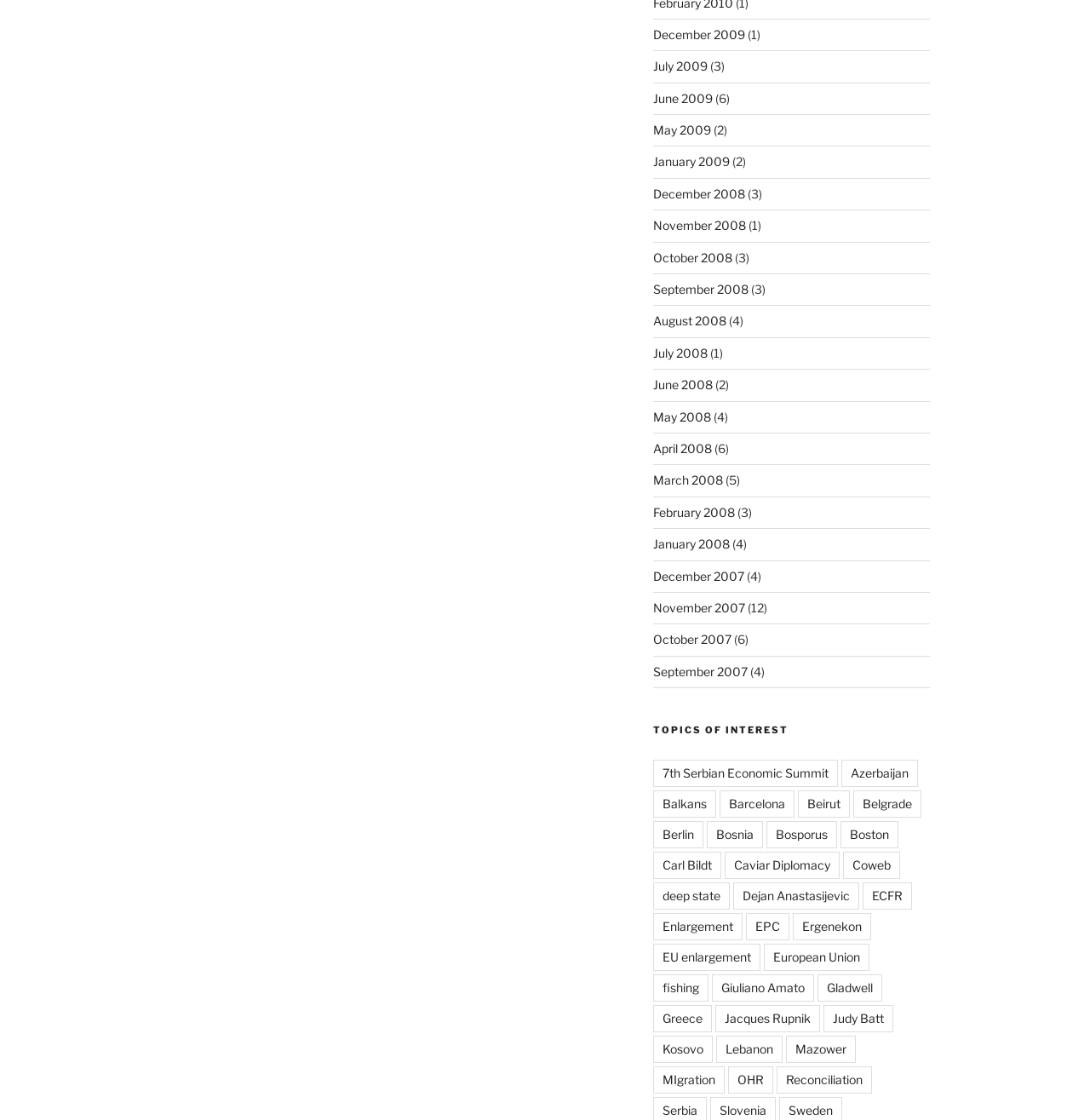What is the earliest month mentioned on the webpage?
Based on the image, answer the question with as much detail as possible.

I scanned the webpage and found a list of months and years, starting from December 2009 and going back to December 2007. The earliest month mentioned is December 2007.